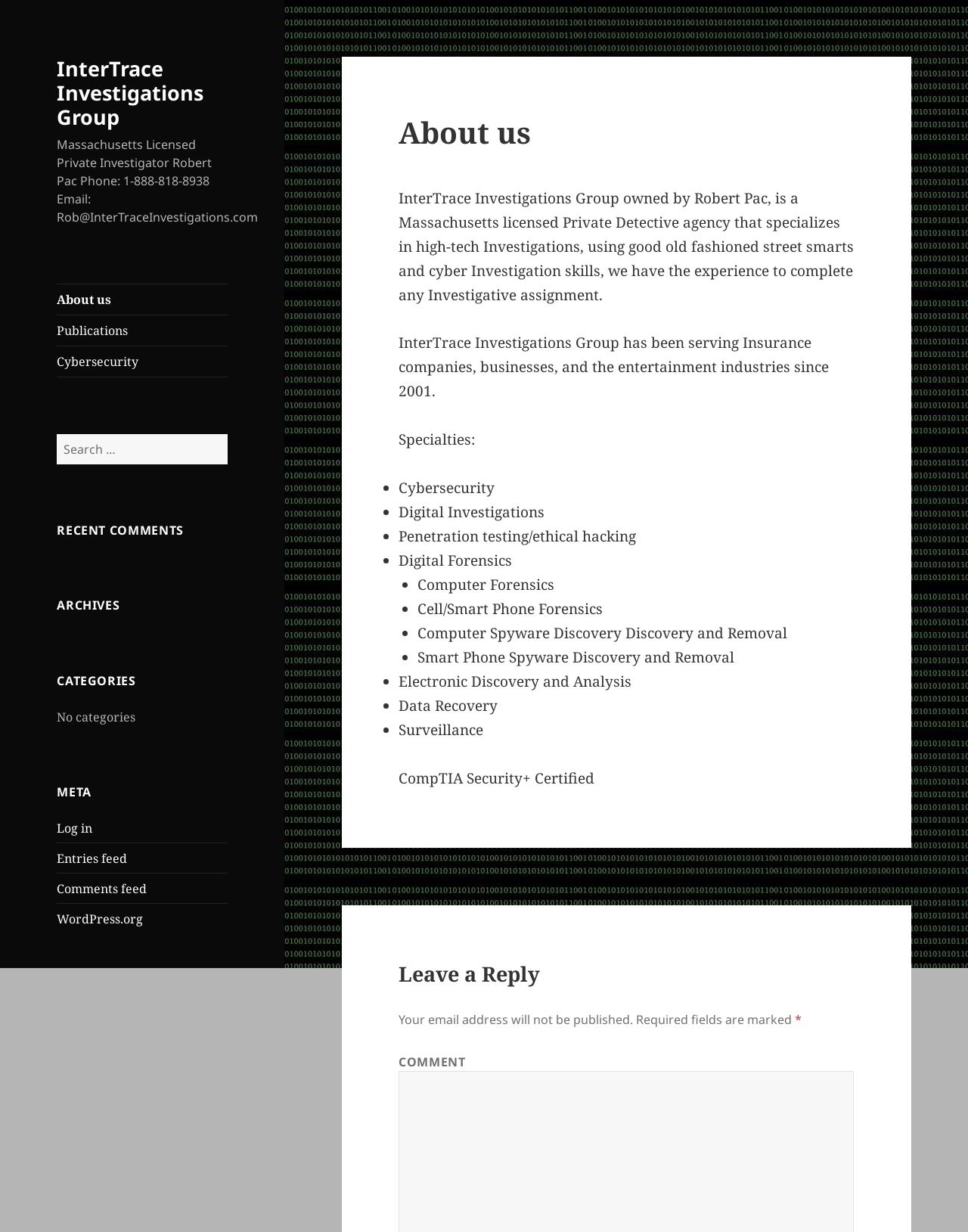Use a single word or phrase to answer this question: 
What is the phone number of InterTrace Investigations Group?

1-888-818-8938